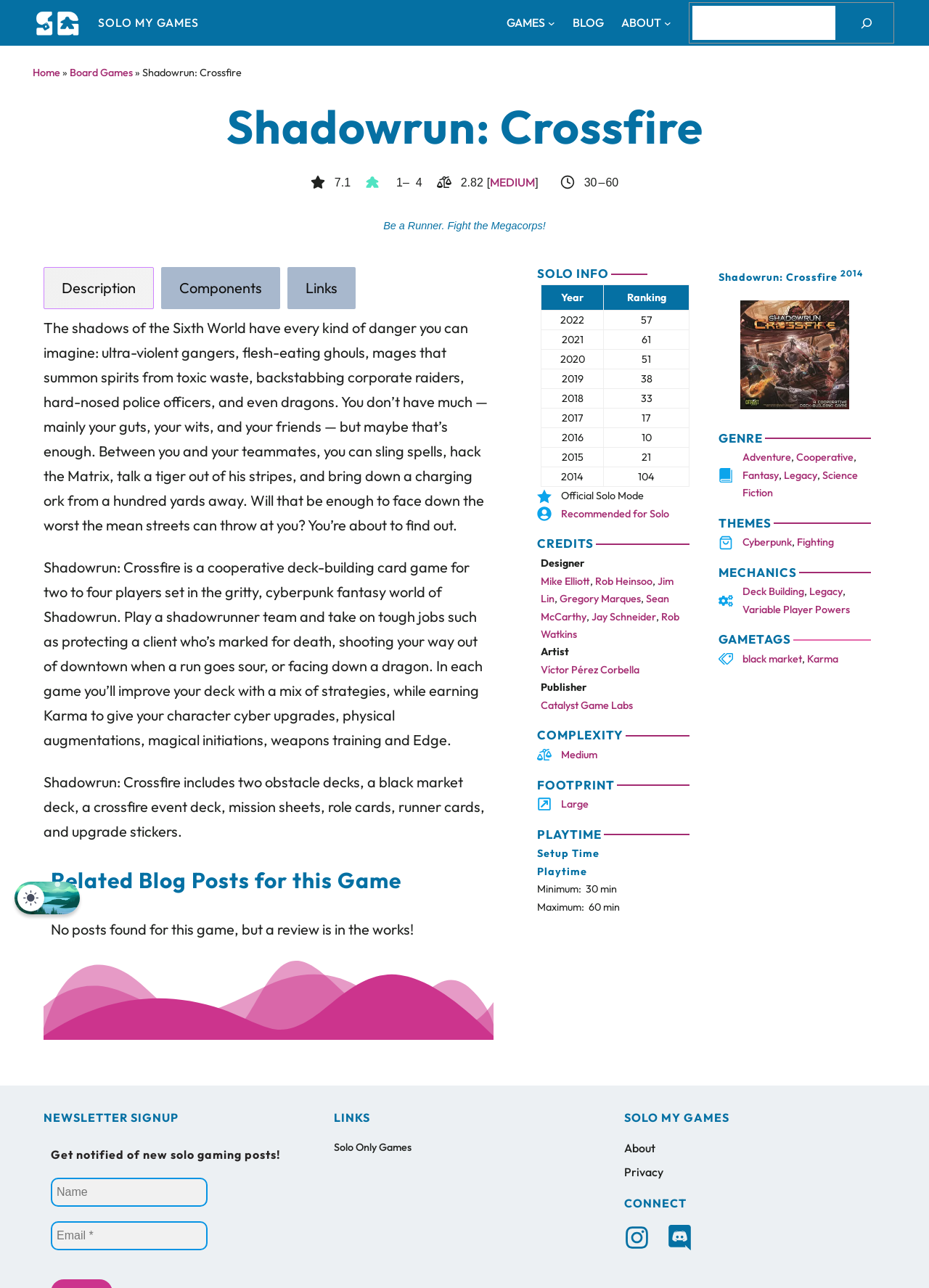How many players can play this game?
Using the screenshot, give a one-word or short phrase answer.

two to four